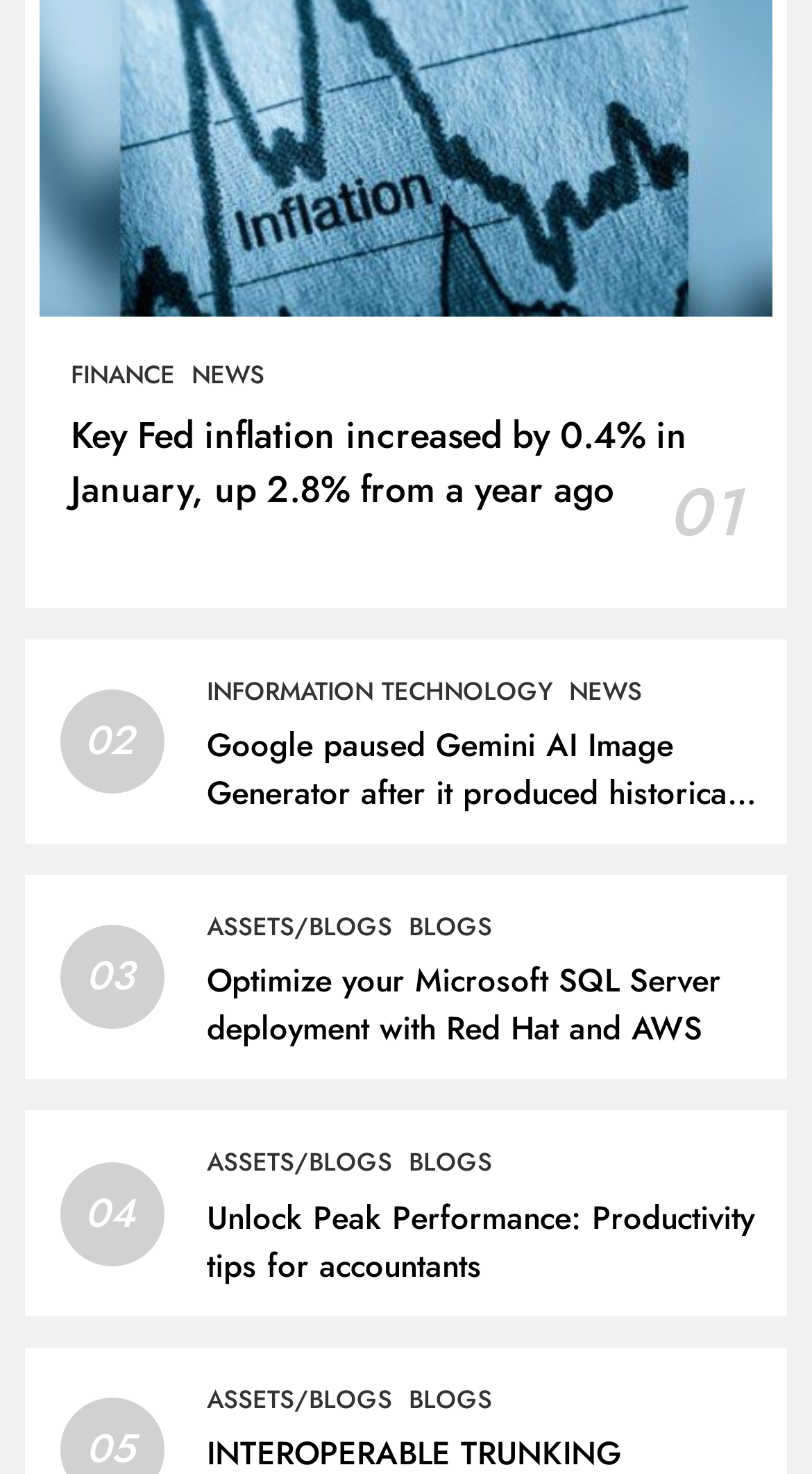Please identify the bounding box coordinates of the element that needs to be clicked to perform the following instruction: "Read topic about getModuleString() returns the value of first camera for all cameras in 5.1.3".

None